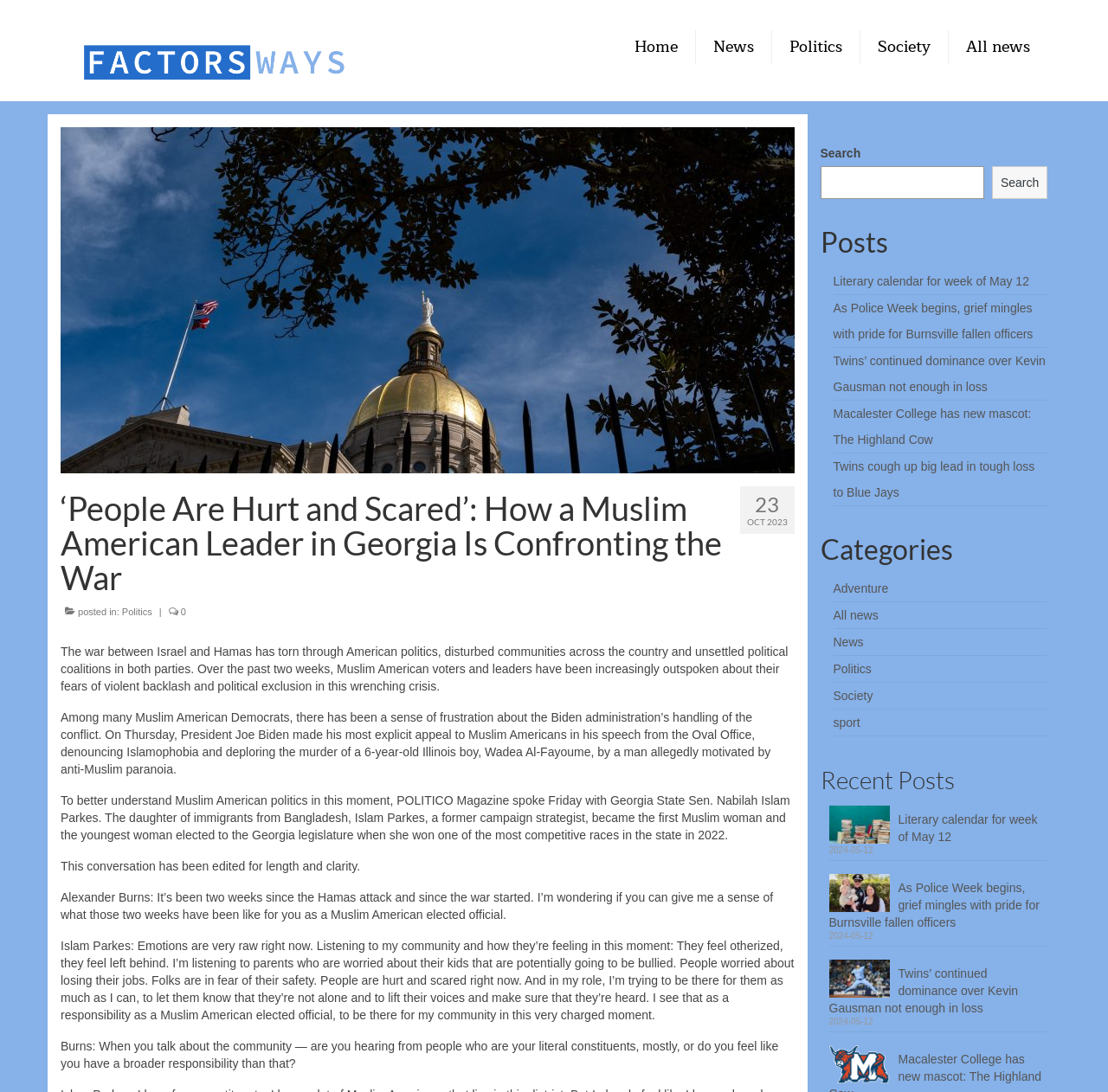How many years ago did the war between Israel and Hamas start?
Please analyze the image and answer the question with as much detail as possible.

The answer can be found in the article content, where it is mentioned that 'It’s been two weeks since the Hamas attack and since the war started.'